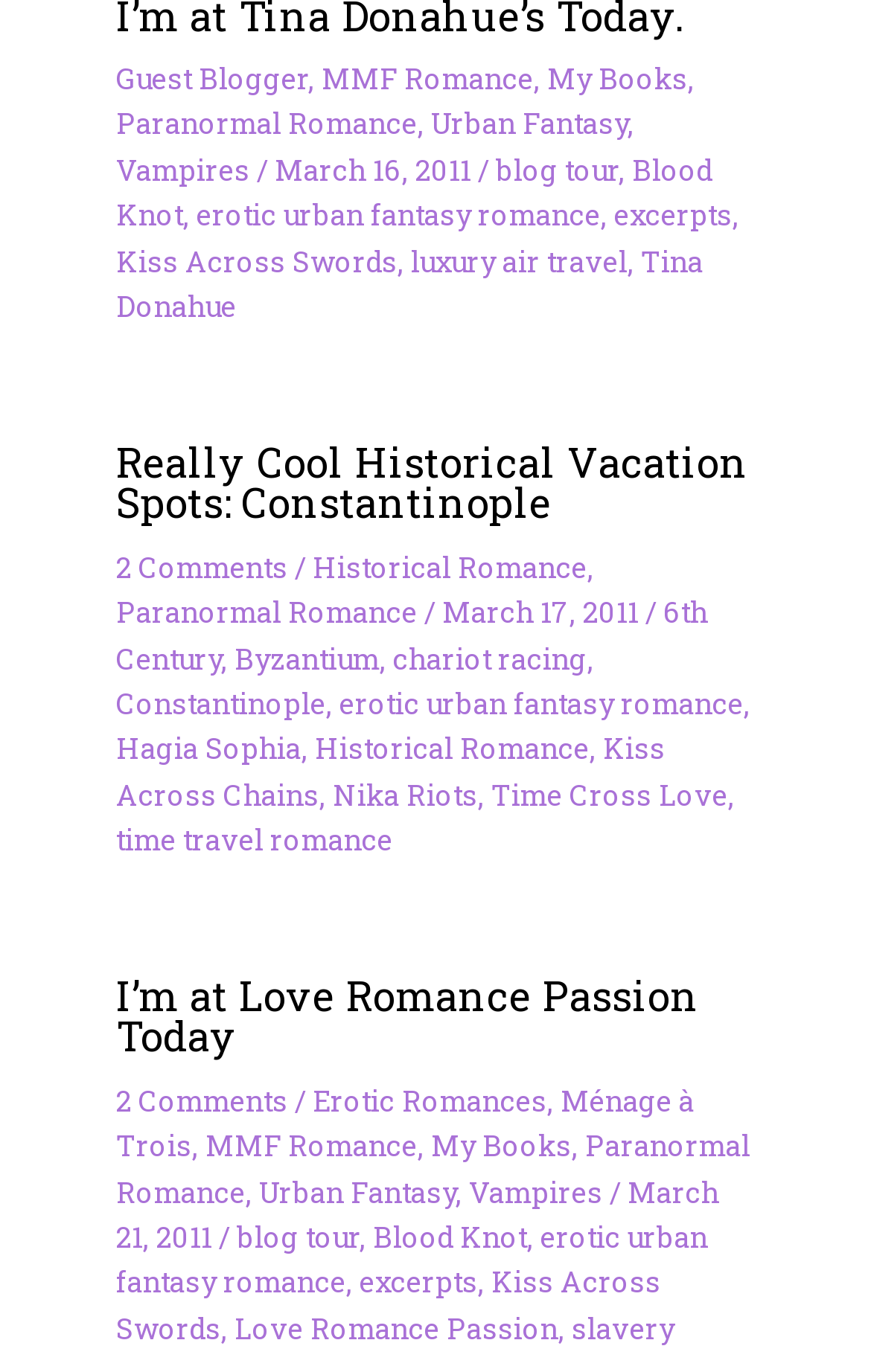What is the name of the book mentioned in the first article?
Provide a detailed and well-explained answer to the question.

The first article has a link 'Blood Knot' which indicates that the name of the book mentioned in the article is Blood Knot.